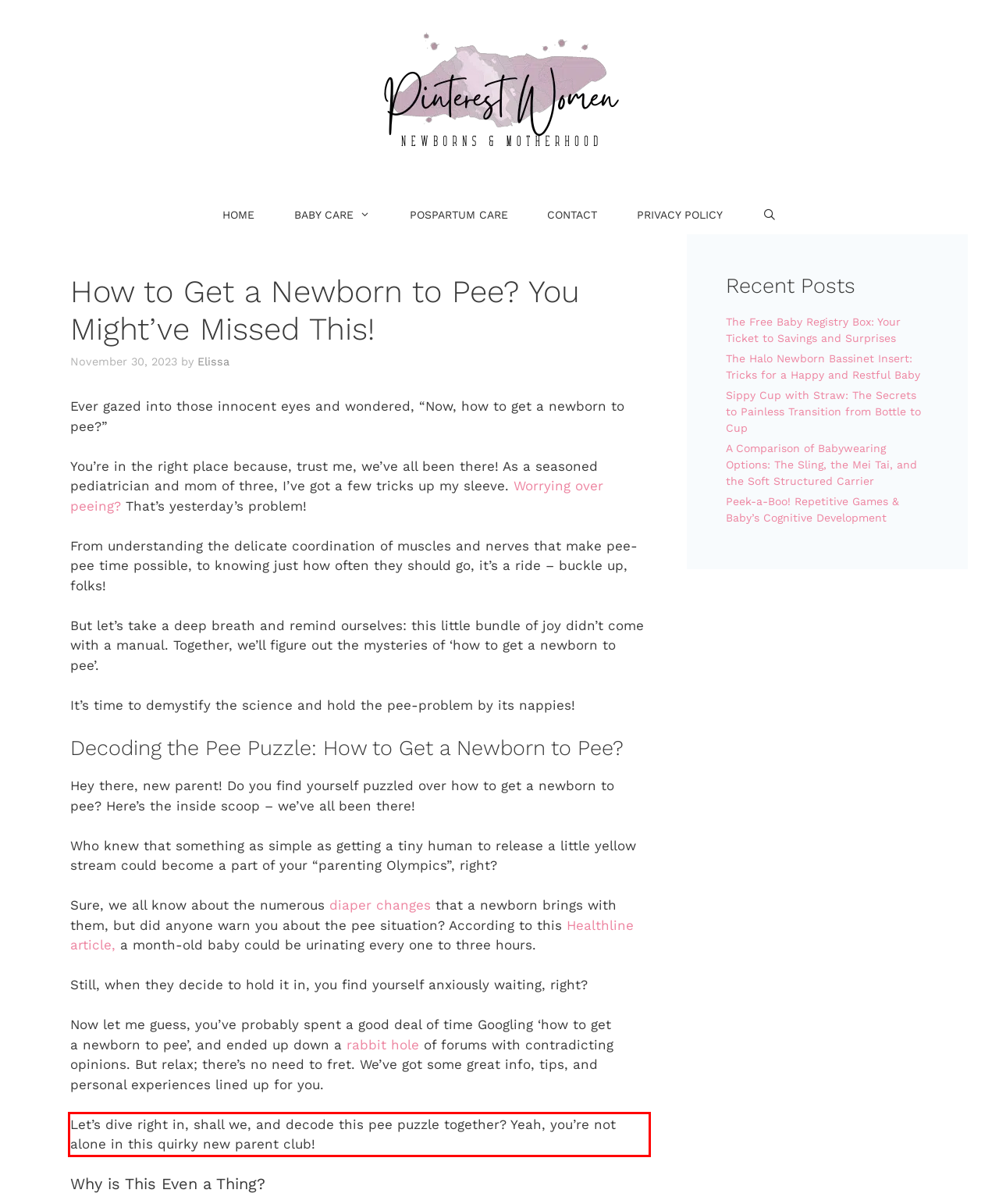Look at the provided screenshot of the webpage and perform OCR on the text within the red bounding box.

Let’s dive right in, shall we, and decode this pee puzzle together? Yeah, you’re not alone in this quirky new parent club!